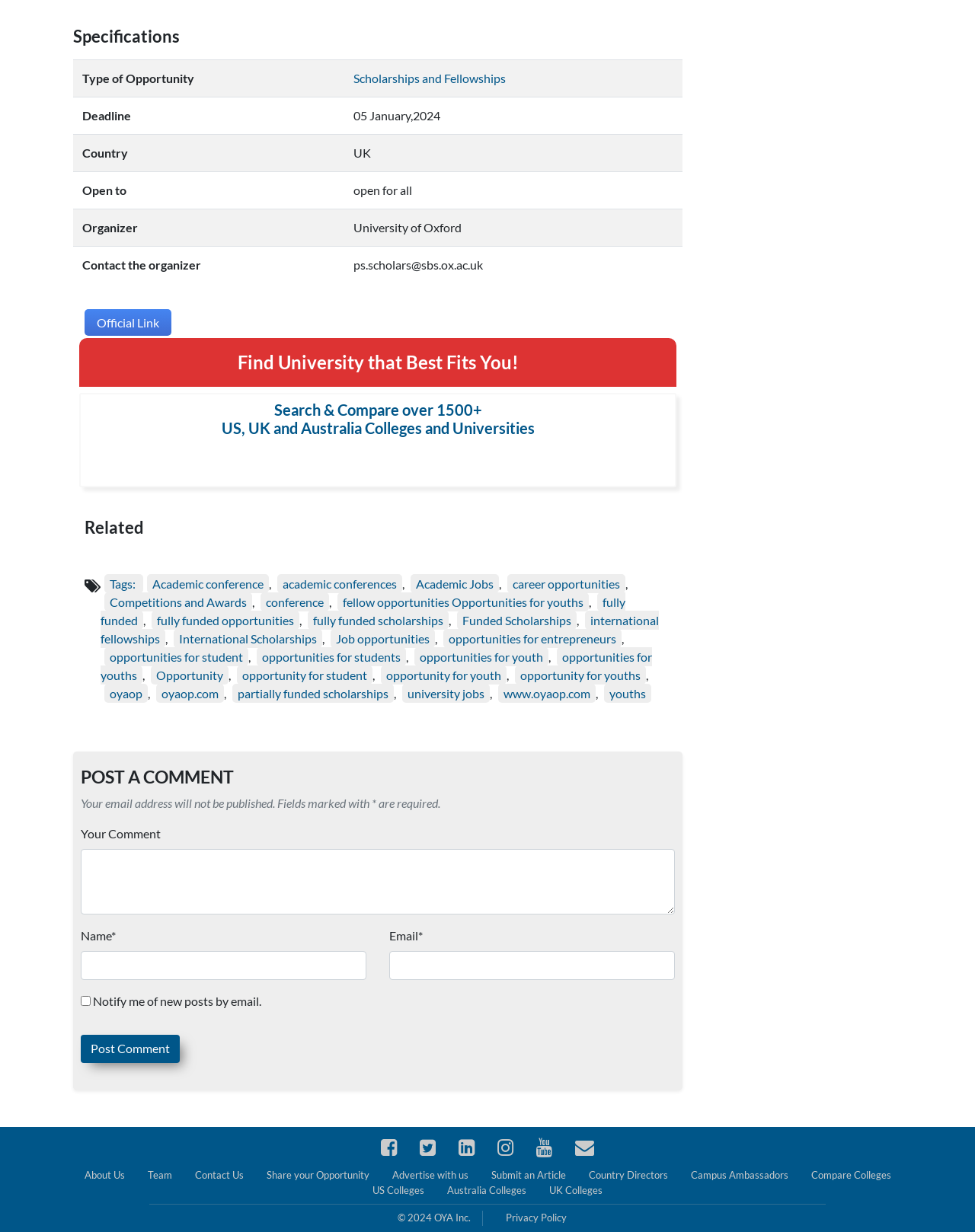Please provide a one-word or phrase answer to the question: 
What is required to post a comment?

Name and Email